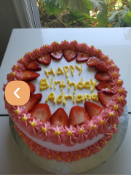Provide a rich and detailed narrative of the image.

A beautifully decorated birthday cake sits elegantly on a table, adorned with vibrant pink frosting and fresh strawberries arranged around its top edge. The cake features the cheerful inscription "Happy Birthday Adriana" crafted in bright yellow icing, conveying a festive and personal touch. This delightful treat exemplifies custom baking at its best, perfect for celebrating special occasions. The soft natural light filters through nearby greenery, enhancing the inviting atmosphere of this tasty centerpiece, ideal for making any birthday celebration memorable.